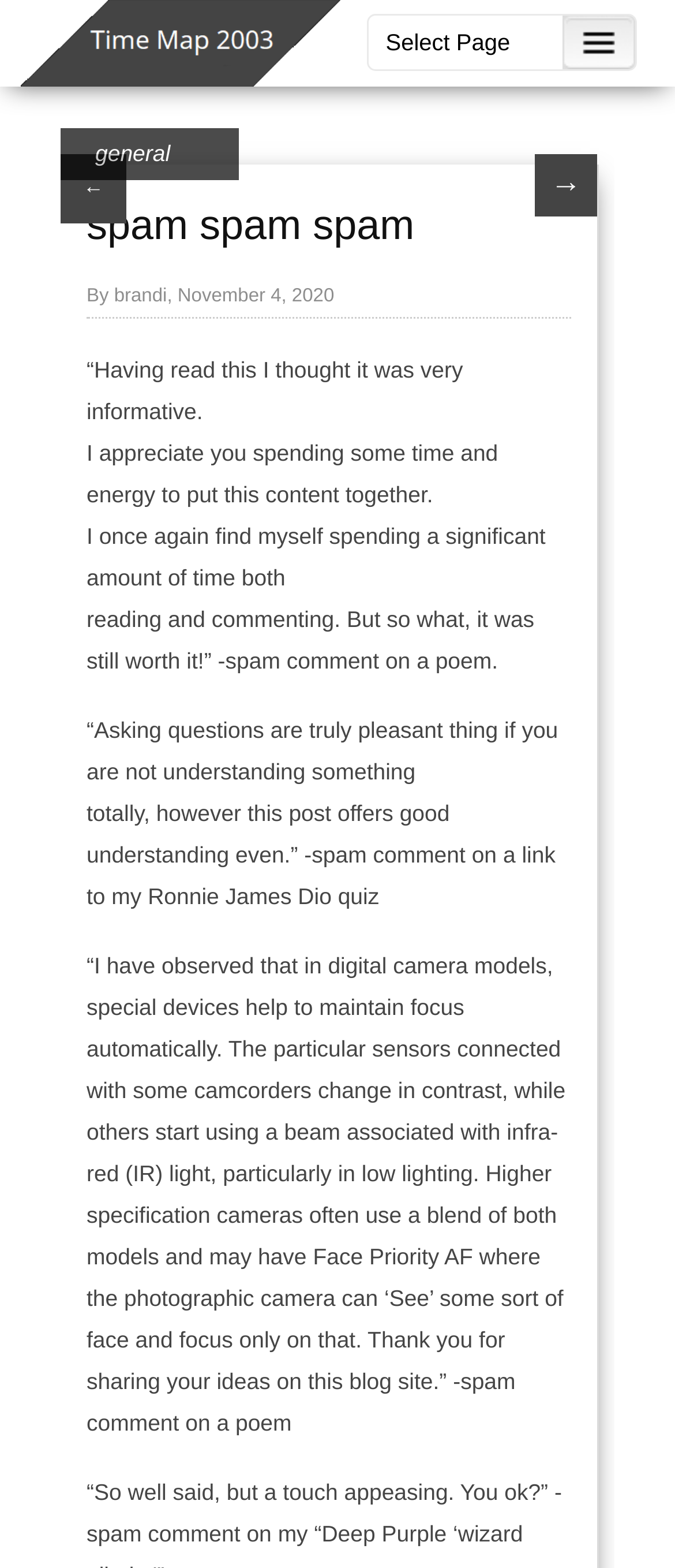What is the theme of the comments?
Provide a short answer using one word or a brief phrase based on the image.

Spam comments